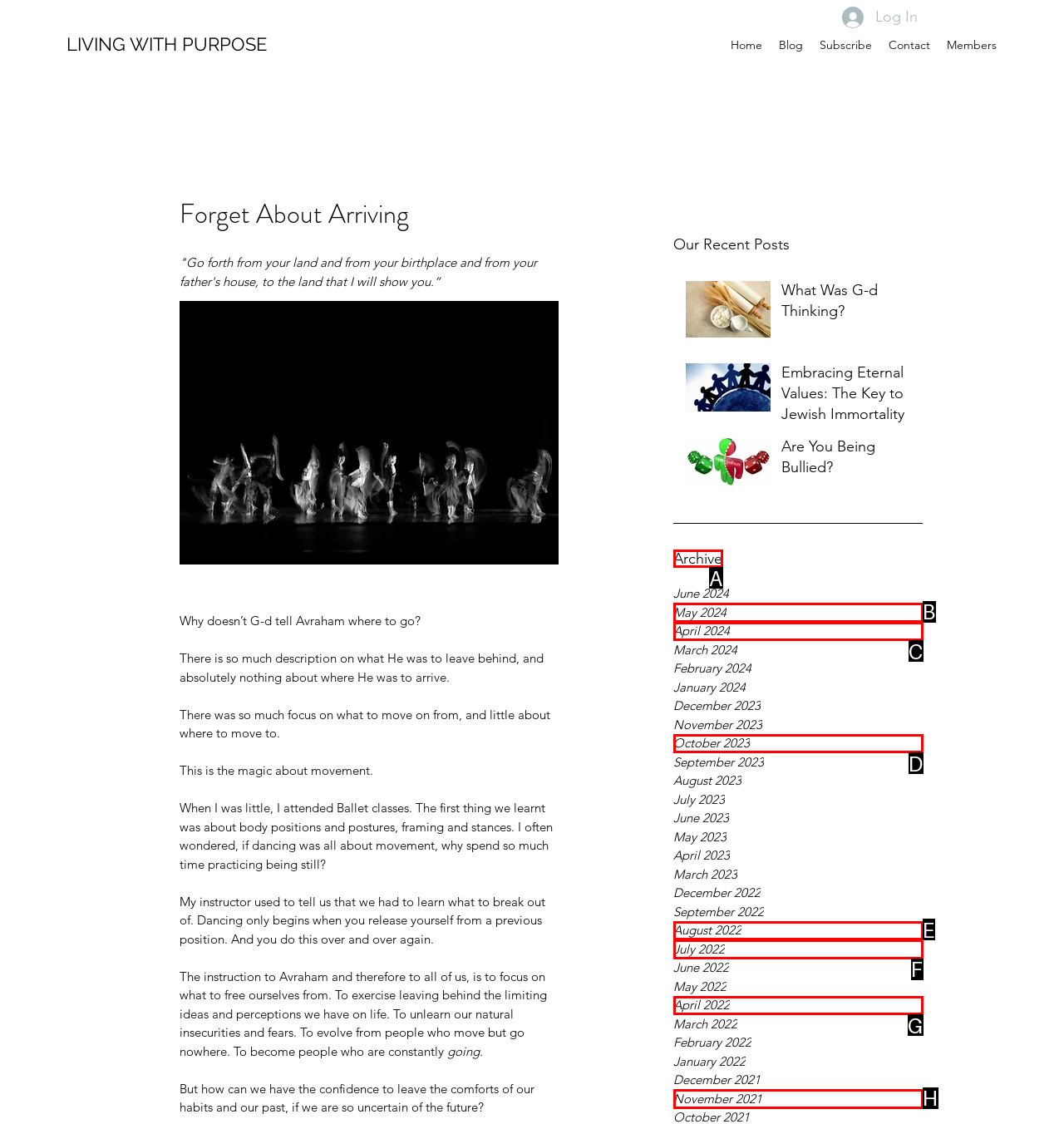Please identify the correct UI element to click for the task: Search for something Respond with the letter of the appropriate option.

None